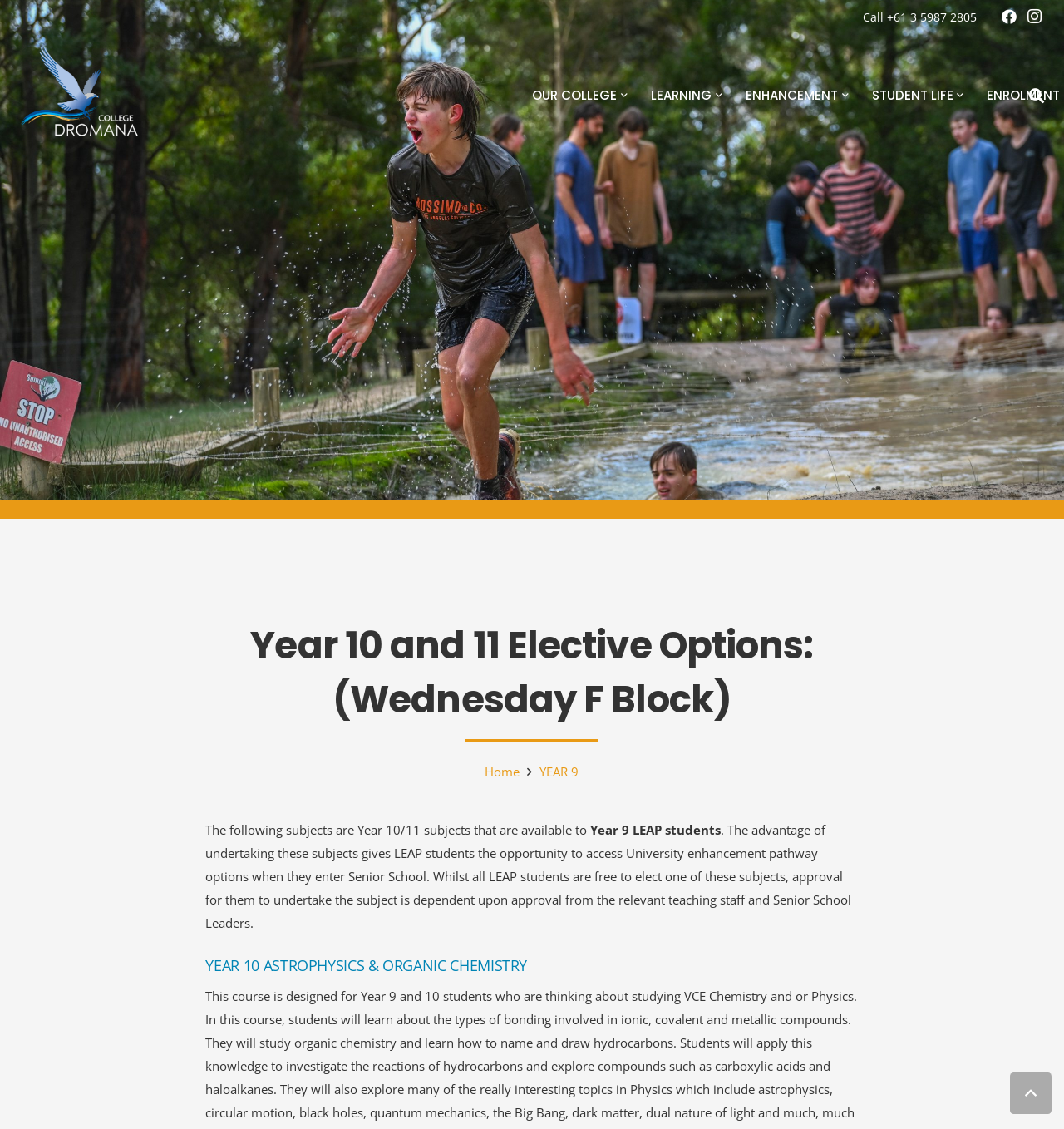Pinpoint the bounding box coordinates of the element to be clicked to execute the instruction: "Search for something".

[0.959, 0.069, 0.989, 0.1]